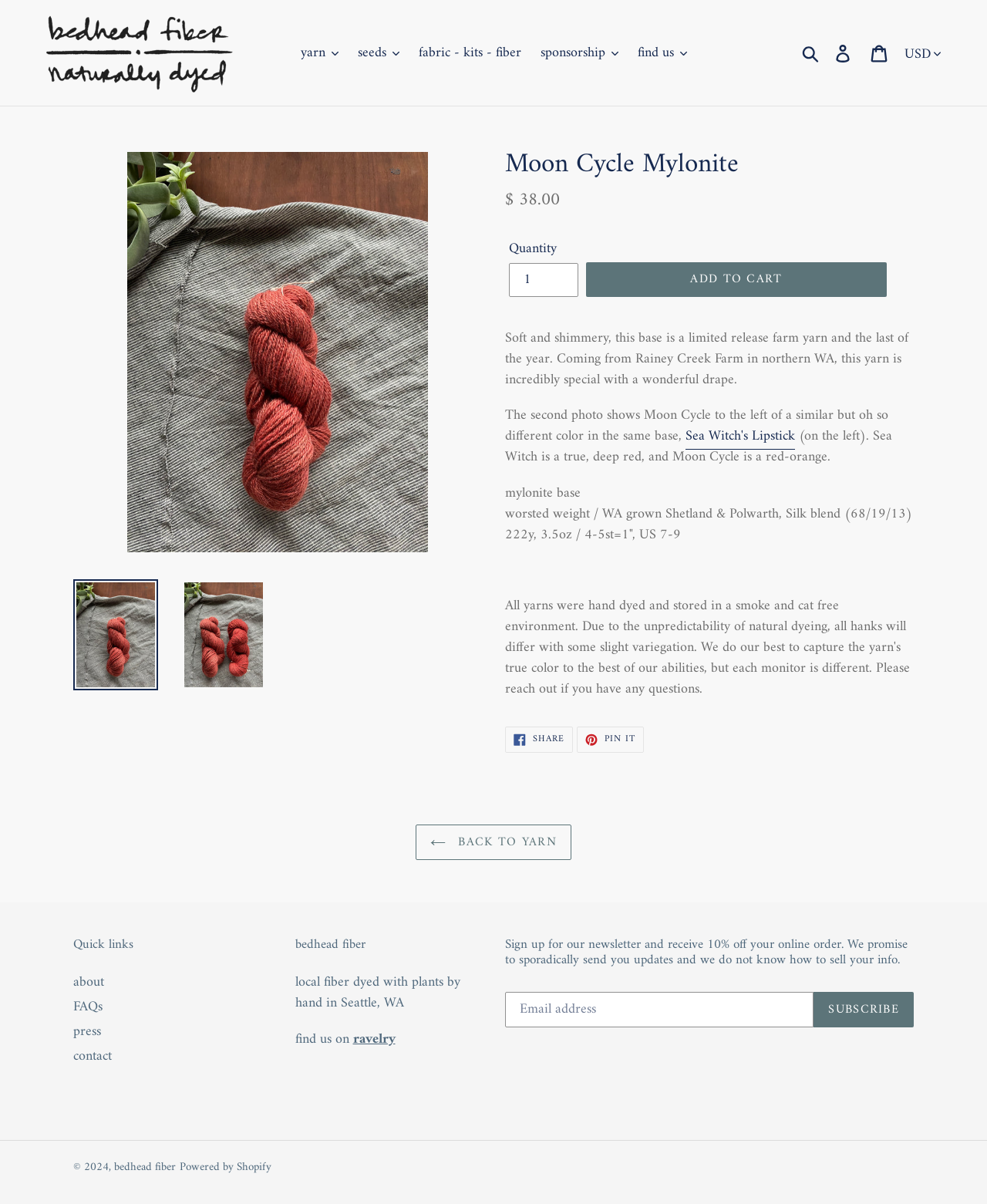Locate the UI element that matches the description Pin it Pin on Pinterest in the webpage screenshot. Return the bounding box coordinates in the format (top-left x, top-left y, bottom-right x, bottom-right y), with values ranging from 0 to 1.

[0.584, 0.604, 0.652, 0.626]